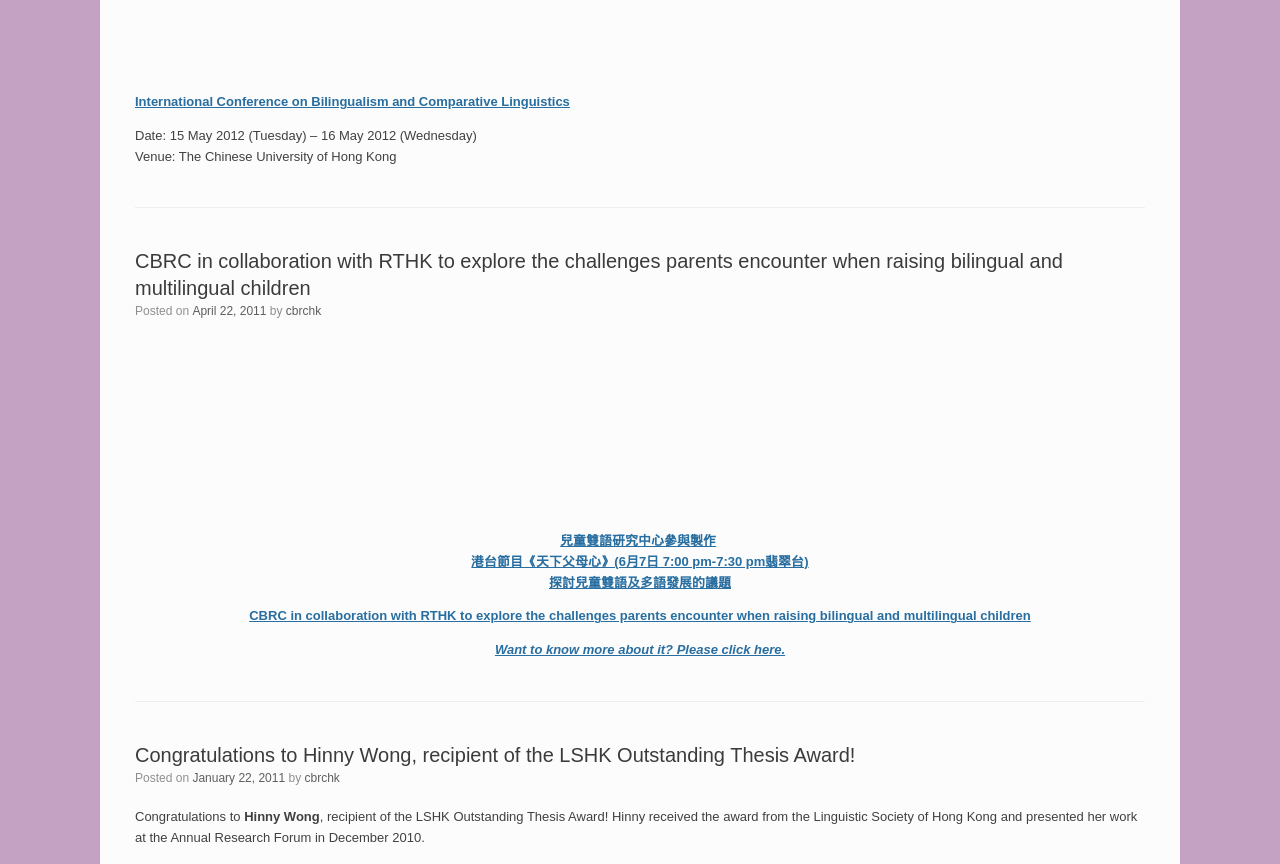Who received the LSHK Outstanding Thesis Award?
Look at the screenshot and respond with one word or a short phrase.

Hinny Wong